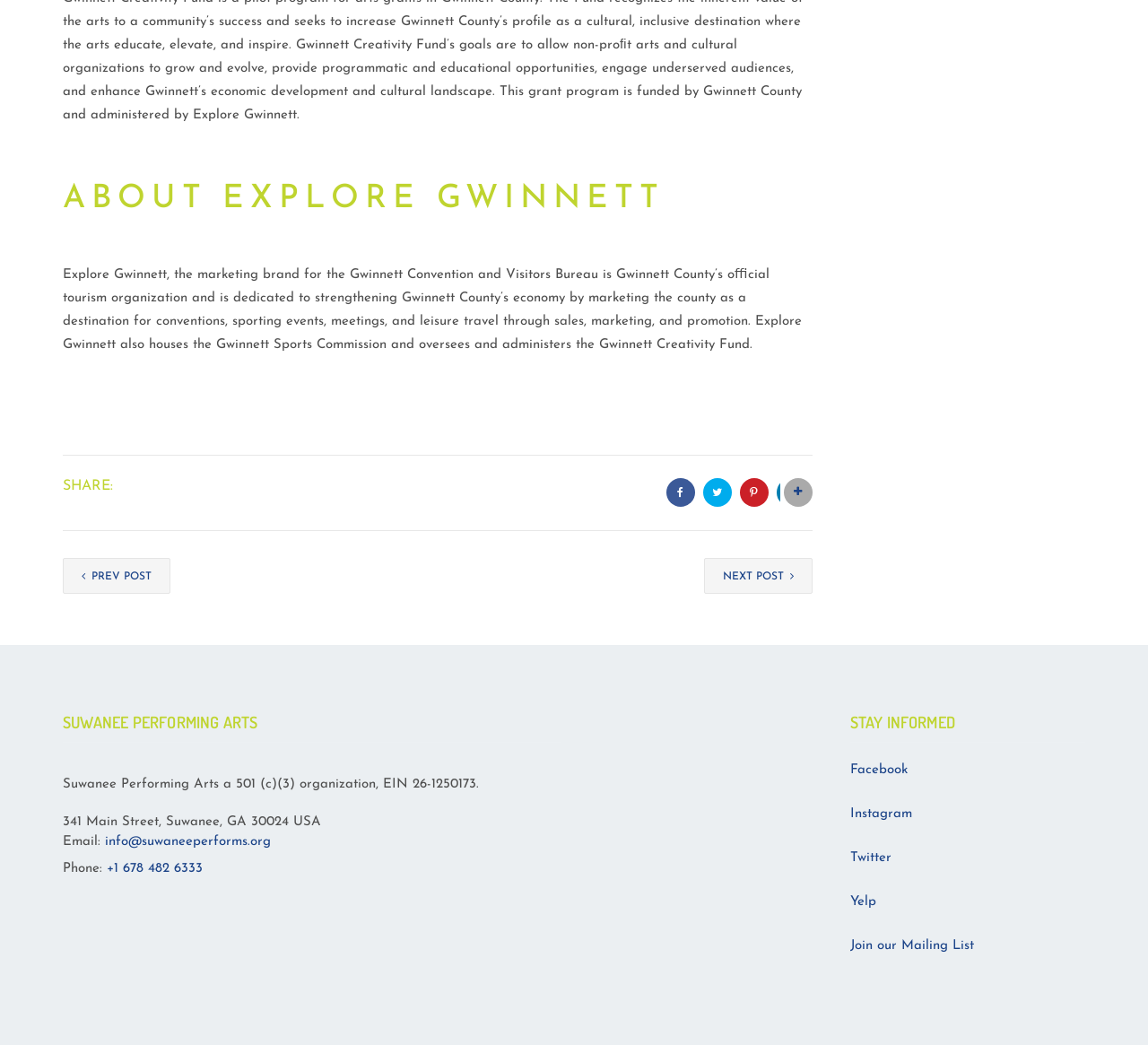Answer the question using only one word or a concise phrase: What is the phone number of Suwanee Performing Arts?

+1 678 482 6333